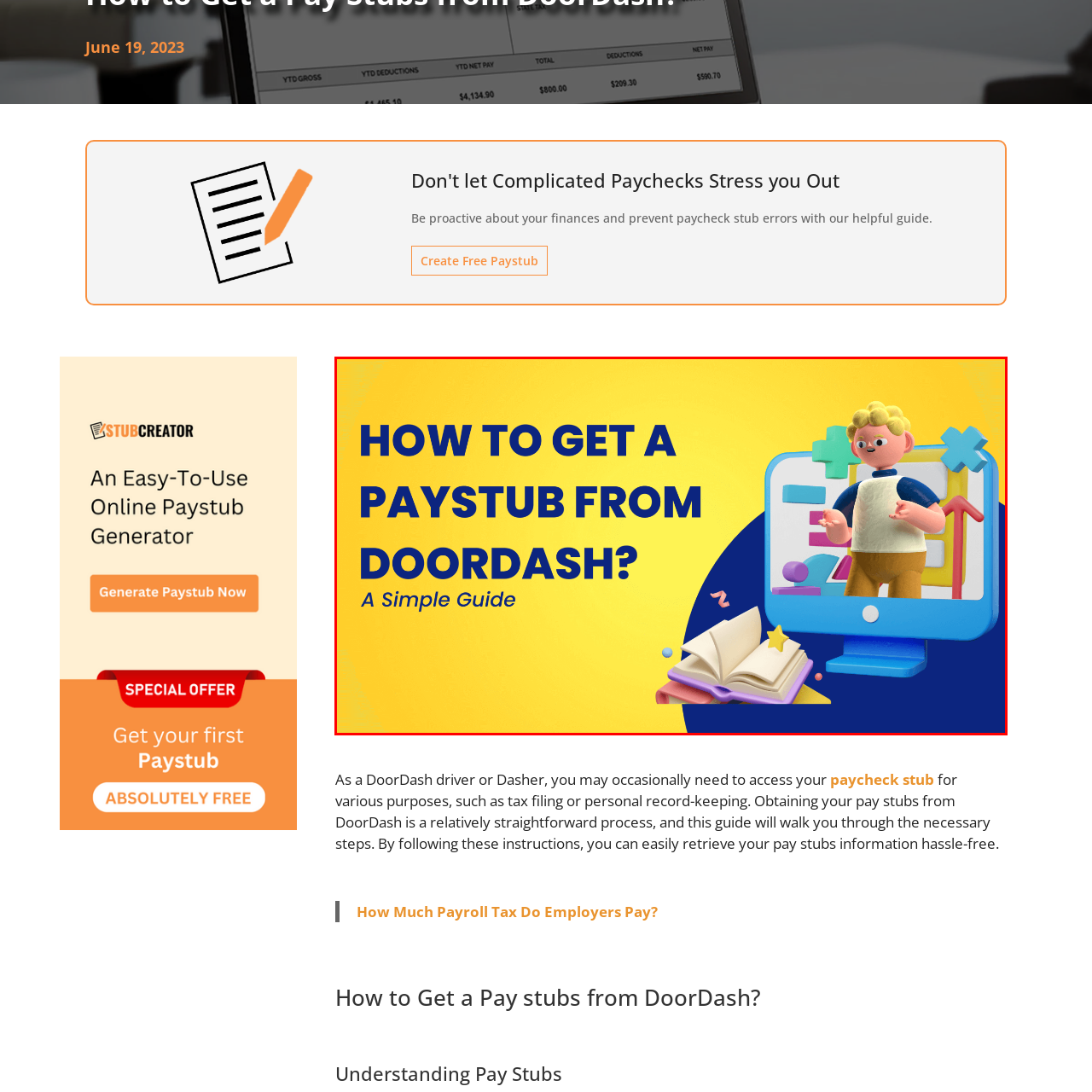Please analyze the portion of the image highlighted by the red bounding box and respond to the following question with a detailed explanation based on what you see: What is on the computer screen?

According to the caption, the computer screen in the image is filled with illustrative icons that represent tools and processes, suggesting that it is related to the guide on obtaining pay stubs.